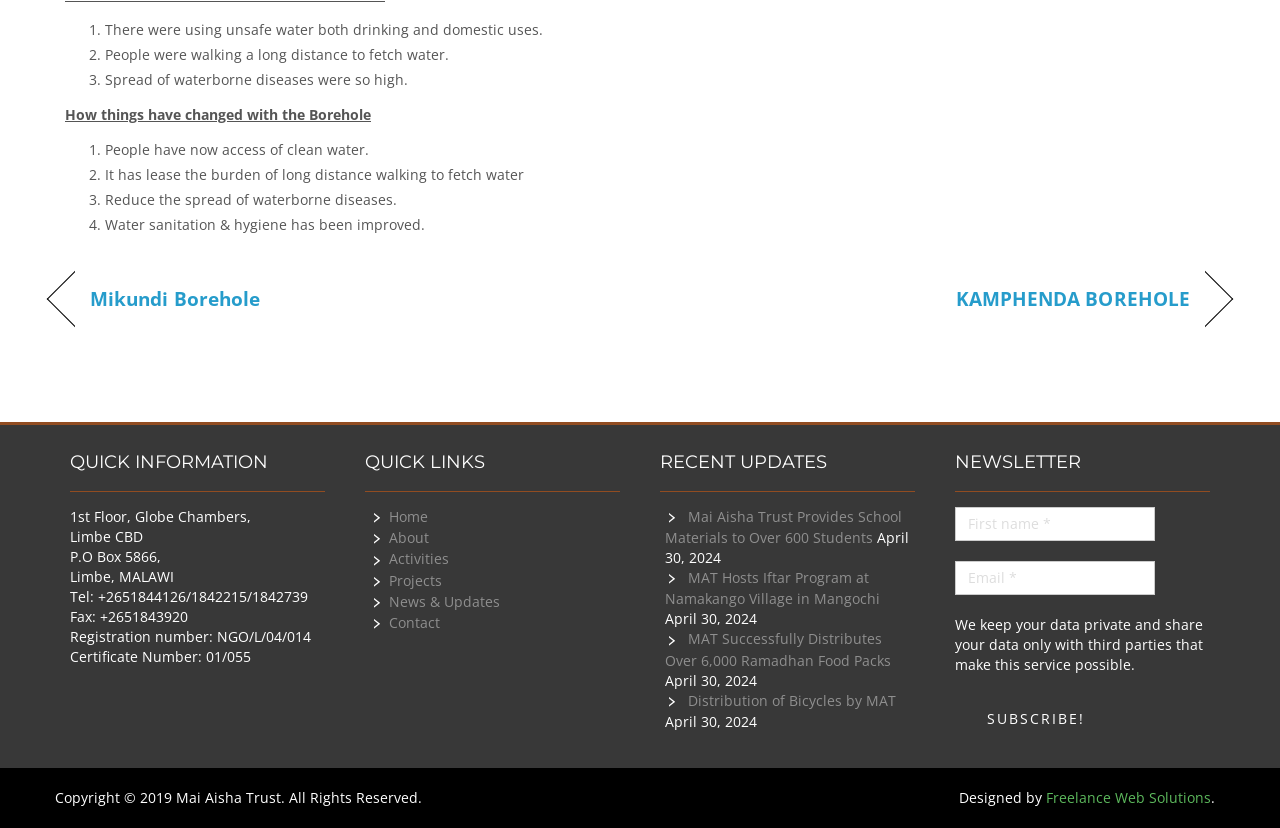From the screenshot, find the bounding box of the UI element matching this description: "May 26, 2018November 7, 2020". Supply the bounding box coordinates in the form [left, top, right, bottom], each a float between 0 and 1.

None